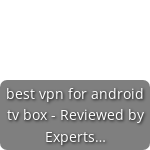What is the primary concern addressed by the VPN services?
Please ensure your answer is as detailed and informative as possible.

The presentation aims to guide users in selecting a suitable VPN, ensuring their online security and privacy while streaming or using applications on their devices, which suggests that the primary concern addressed by the VPN services is the protection of users' online security and privacy.